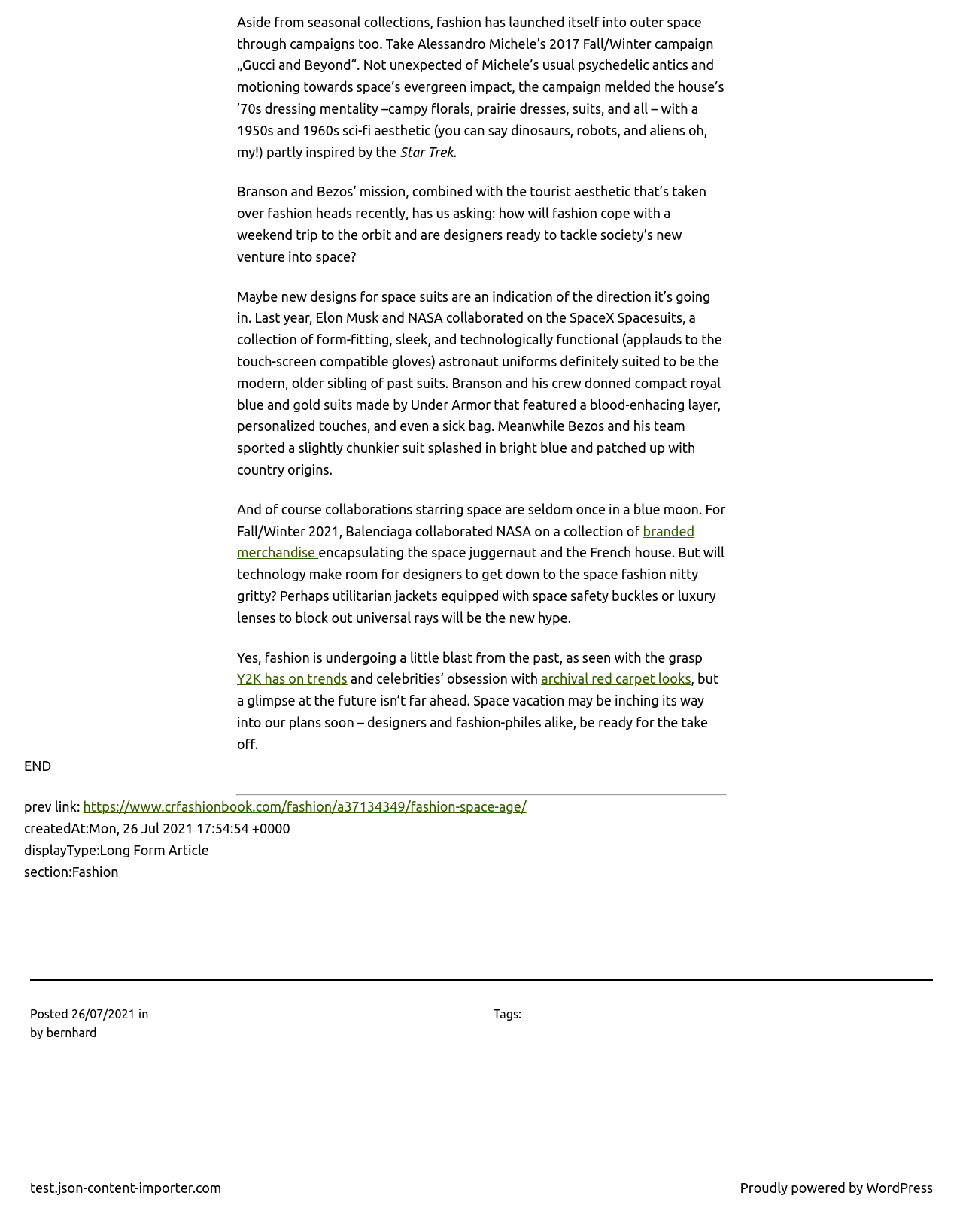What is the date when the article was posted?
Using the image as a reference, deliver a detailed and thorough answer to the question.

The article mentions that it was posted on '26/07/2021', which is indicated by the text 'Posted 26/07/2021' at the bottom of the page.